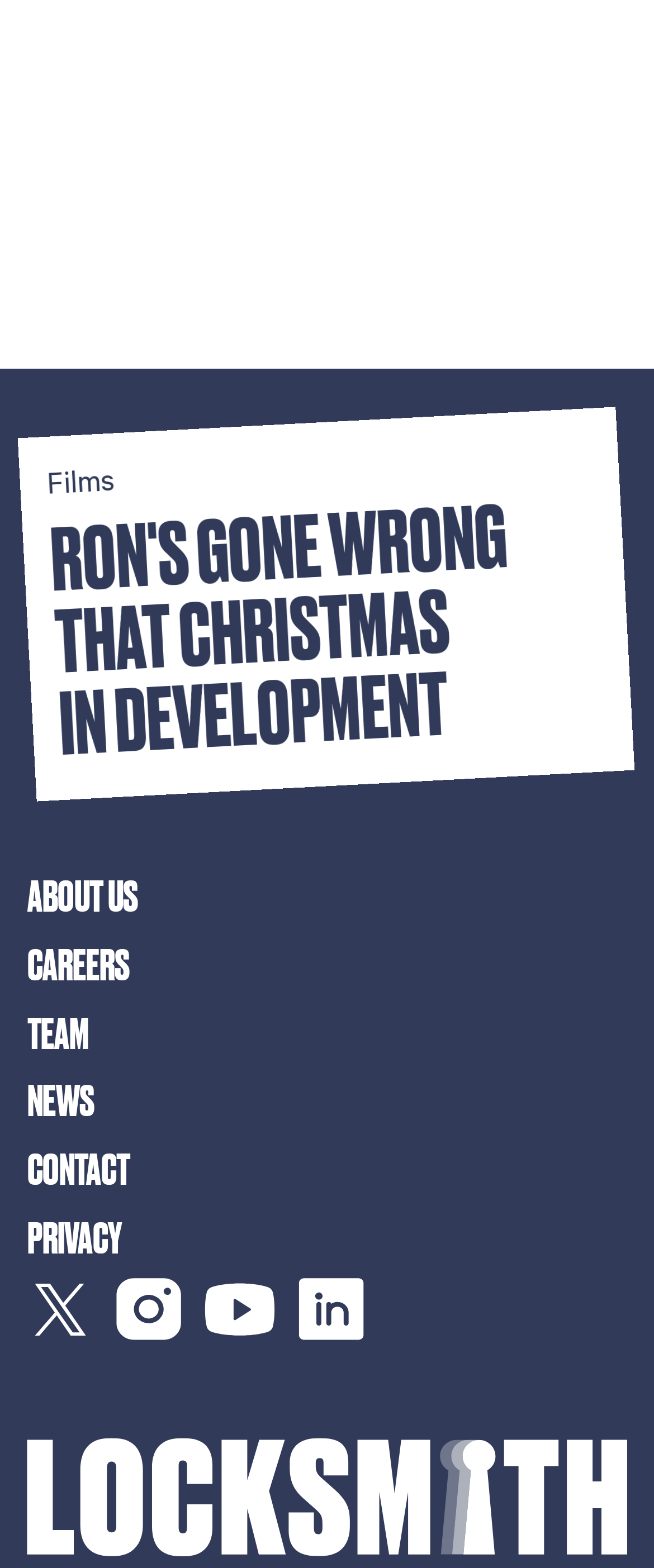Using the format (top-left x, top-left y, bottom-right x, bottom-right y), and given the element description, identify the bounding box coordinates within the screenshot: Ron's Gone WrongRon's Gone Wrong

[0.076, 0.318, 0.915, 0.38]